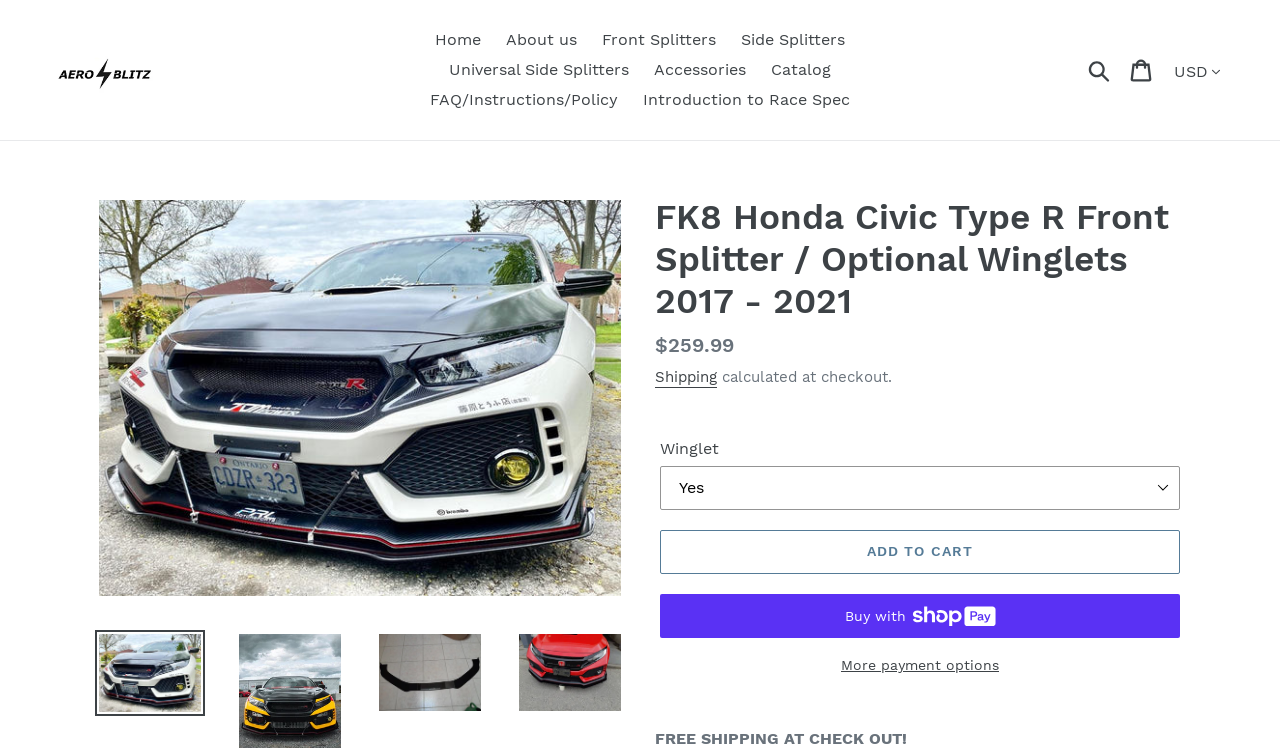Find the bounding box coordinates for the element described here: "About us".

[0.388, 0.033, 0.459, 0.074]